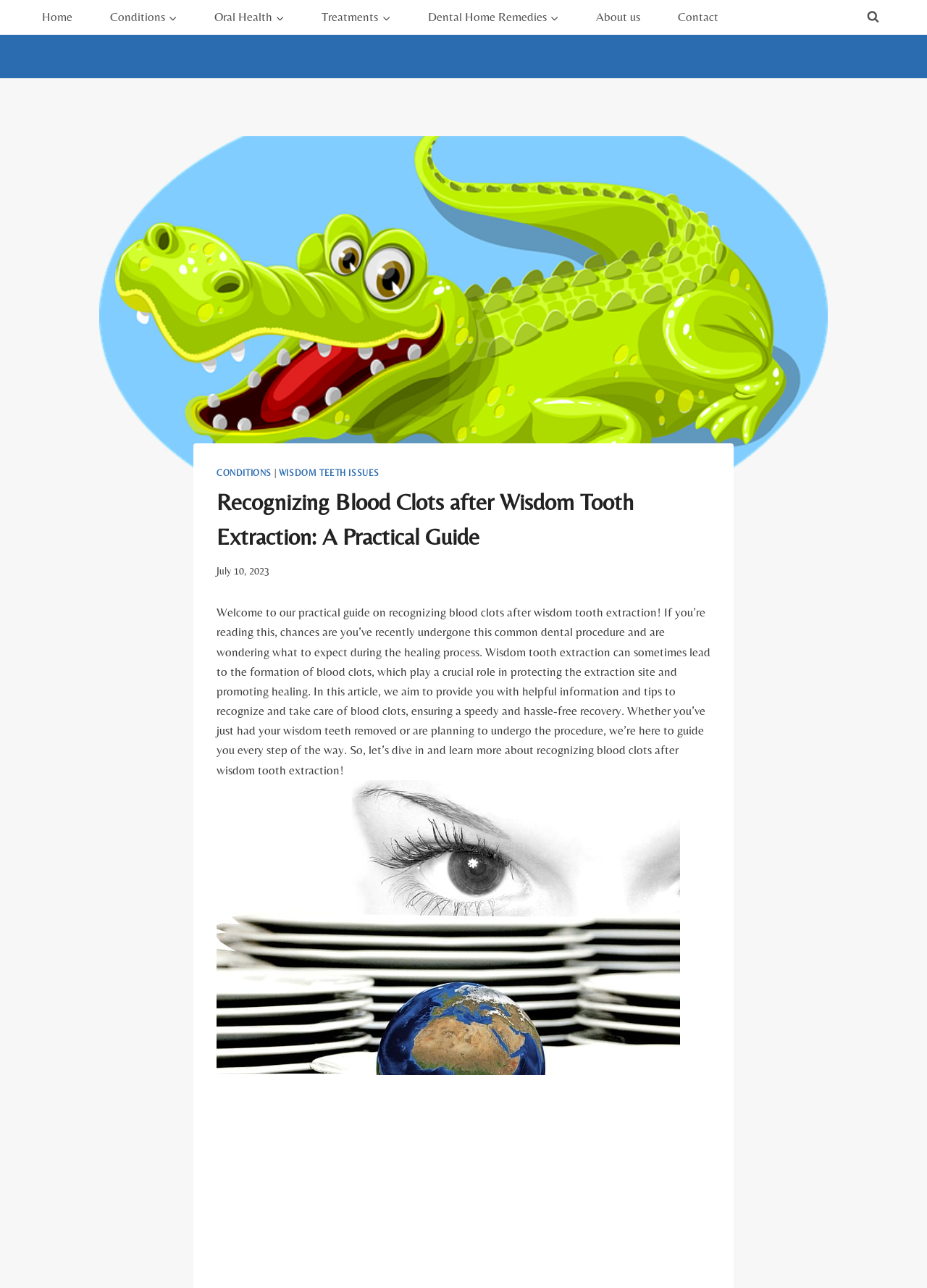What is the current section of the website?
Provide a one-word or short-phrase answer based on the image.

Conditions